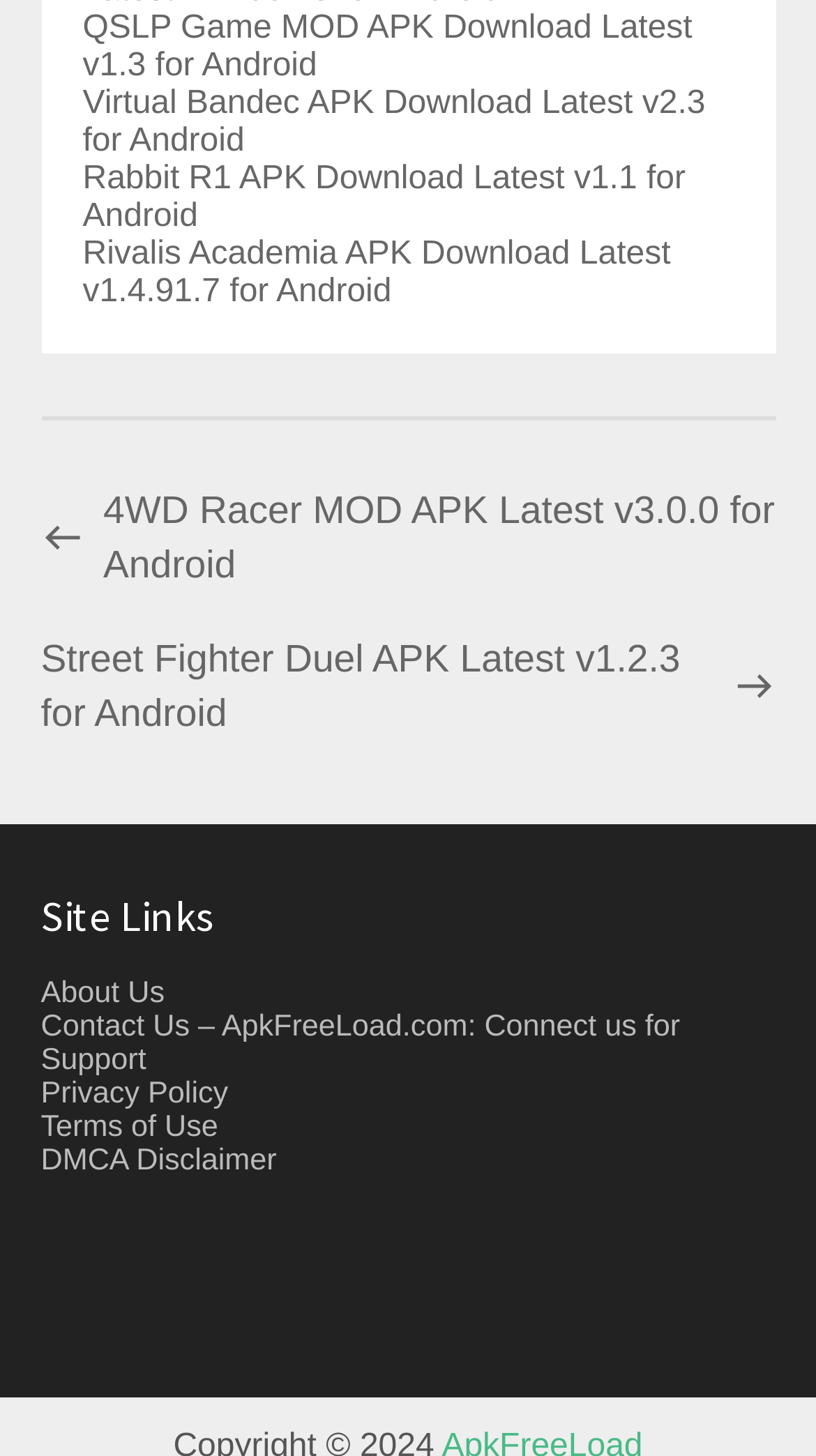Please identify the bounding box coordinates of the area that needs to be clicked to follow this instruction: "Contact Us for Support".

[0.05, 0.694, 0.833, 0.74]